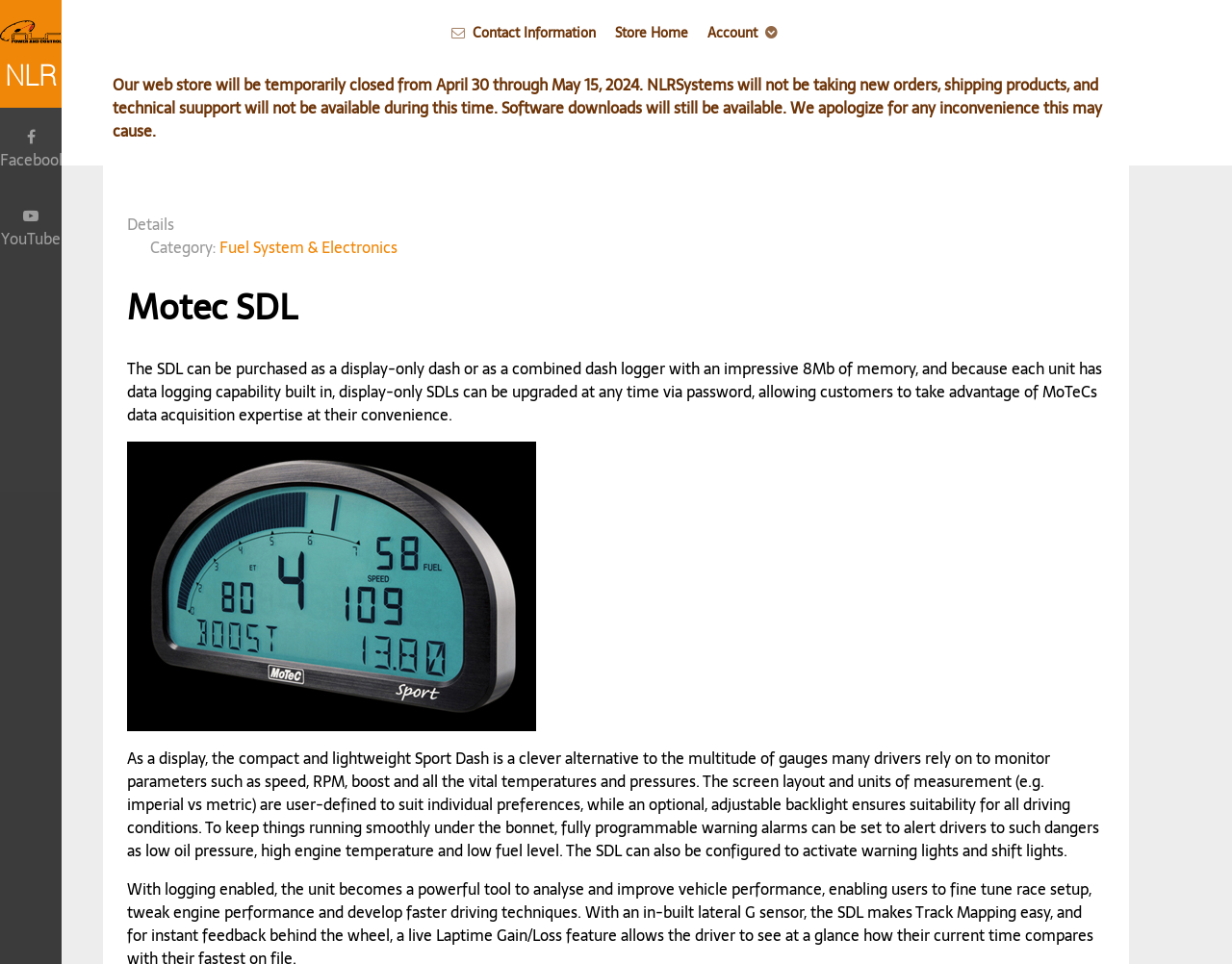Offer a meticulous caption that includes all visible features of the webpage.

The webpage is about NLR Systems, a company that specializes in high-tech parts for motorcycle street and strip applications. At the top left corner, there are three social media links: NLR, Facebook, and YouTube. 

Below these links, there are three navigation links: Contact Information, Store Home, and Account. 

A prominent notice is displayed on the page, taking up most of the width, announcing that the web store will be temporarily closed from April 30 to May 15, 2024, and explaining the implications of this closure.

Below this notice, there is a section dedicated to the Motec SDL, a product offered by NLR Systems. This section includes a heading, a description list with a term "Details" and a detail "Category: Fuel System & Electronics", a main heading "Motec SDL", a paragraph describing the product's features, an image of the Motec SDL, and another paragraph detailing its capabilities as a display and a logger.